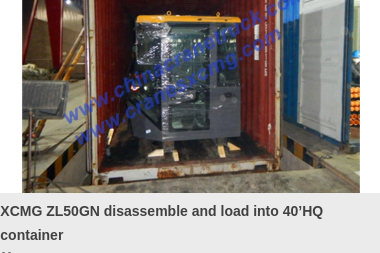What is the size of the container?
Examine the webpage screenshot and provide an in-depth answer to the question.

The caption provides information about the container, stating that it is a 40-foot high cube container. This information is crucial in understanding the context of the image and the logistical operation being showcased.